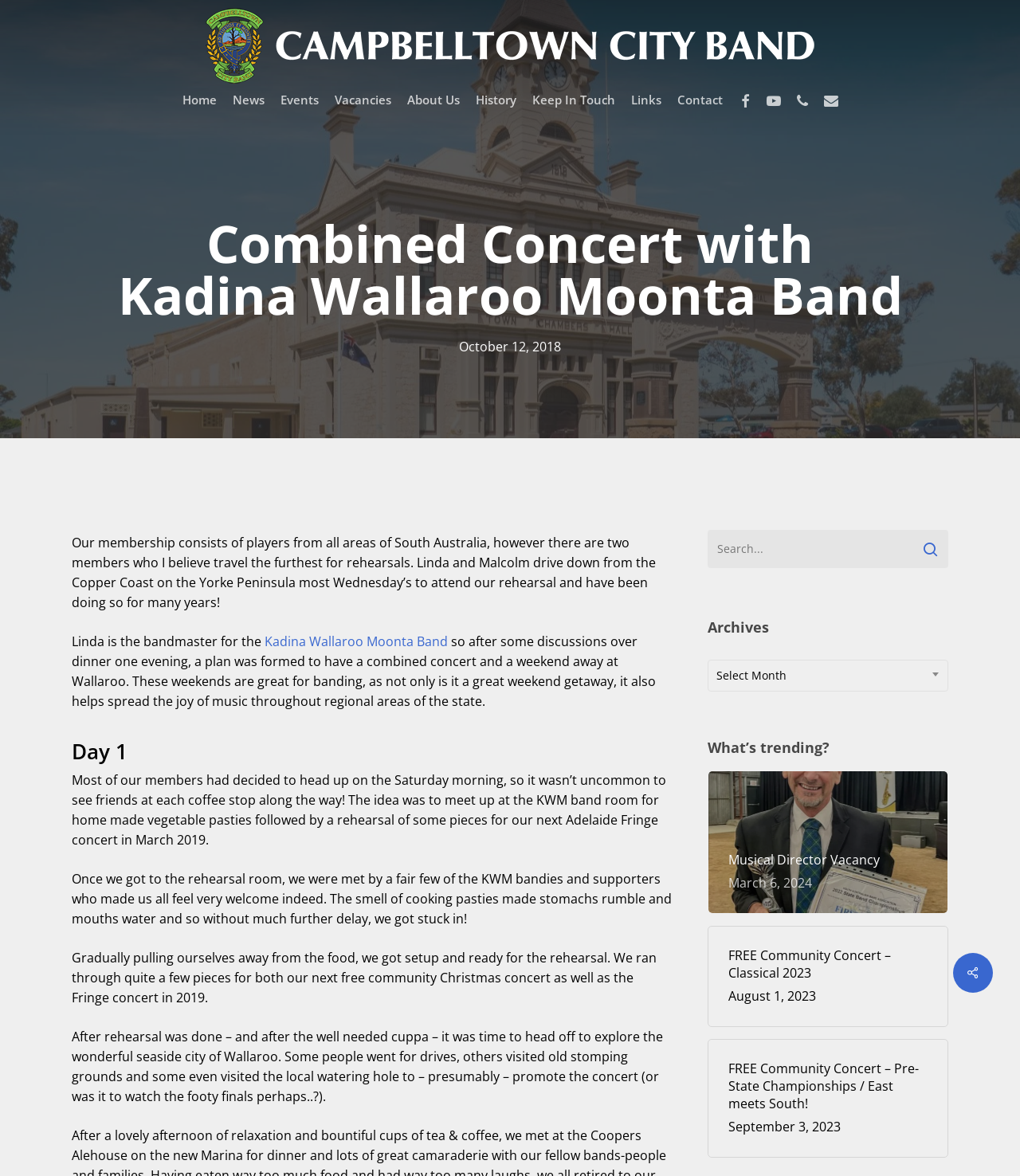Determine the bounding box coordinates of the section to be clicked to follow the instruction: "Visit The EstroGene Project". The coordinates should be given as four float numbers between 0 and 1, formatted as [left, top, right, bottom].

None